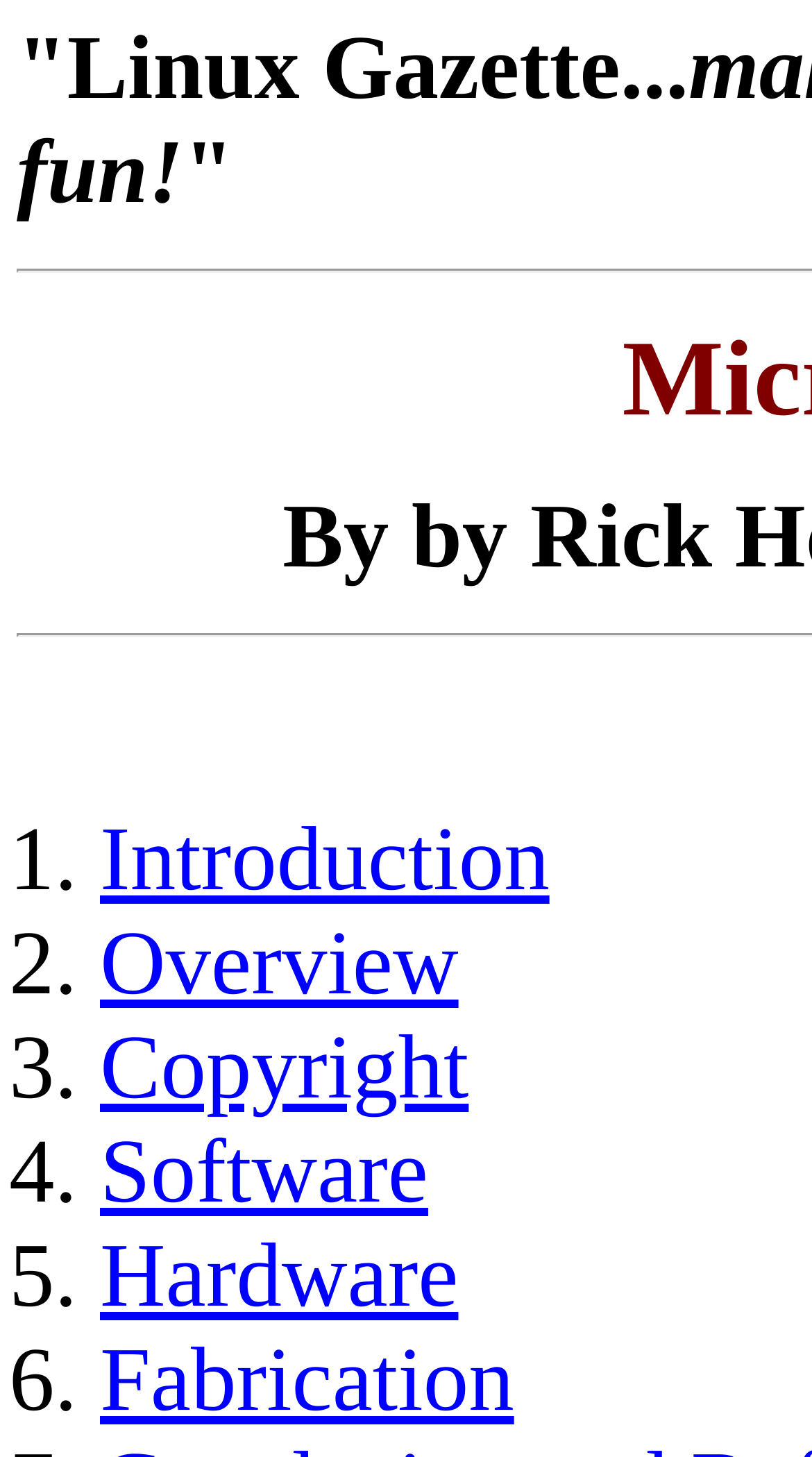Use one word or a short phrase to answer the question provided: 
What is the last topic in the list?

Fabrication